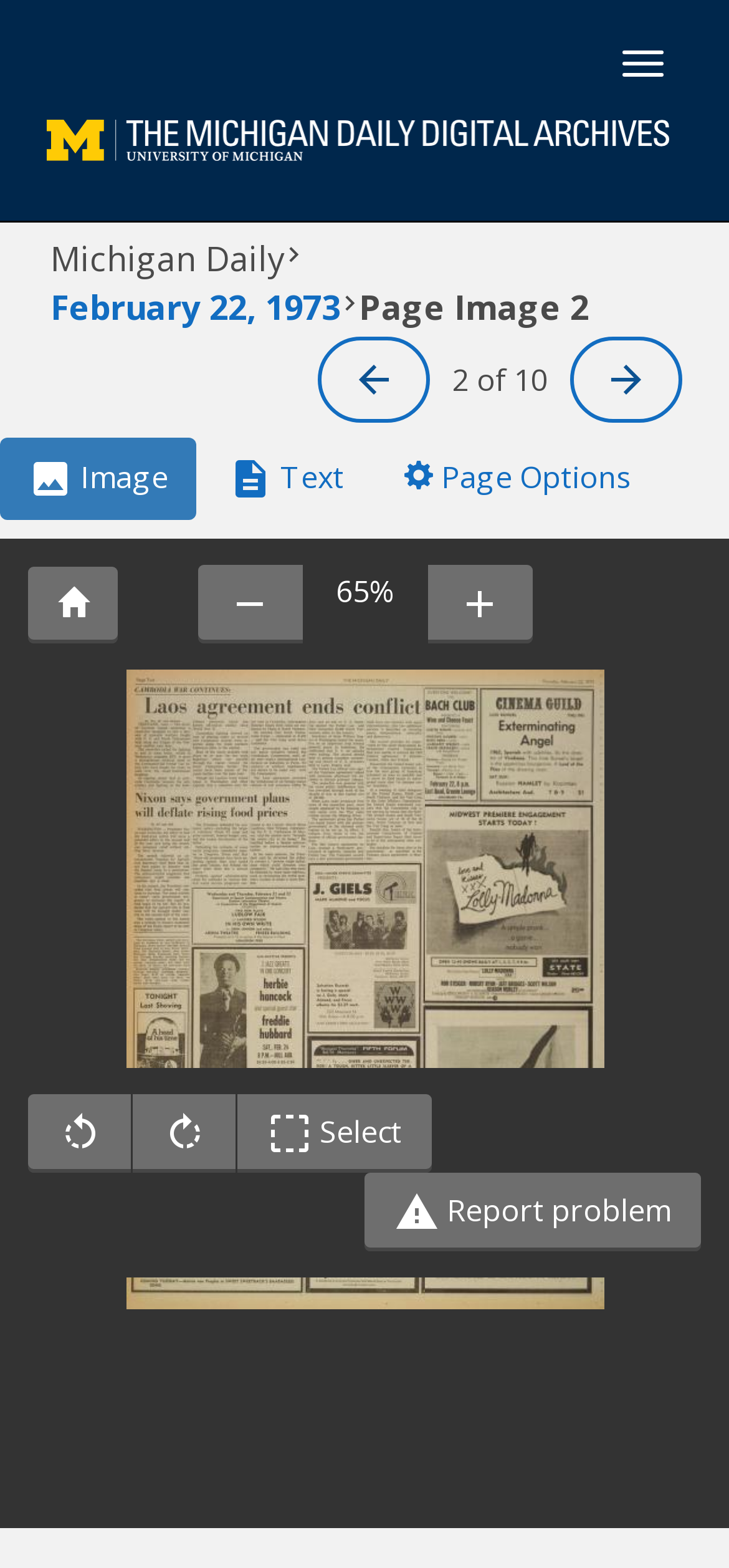What is the current page number?
Provide a detailed and well-explained answer to the question.

The current page number can be determined by looking at the text 'Image 2 of 10' which indicates that the current page is the second one out of a total of 10 pages.